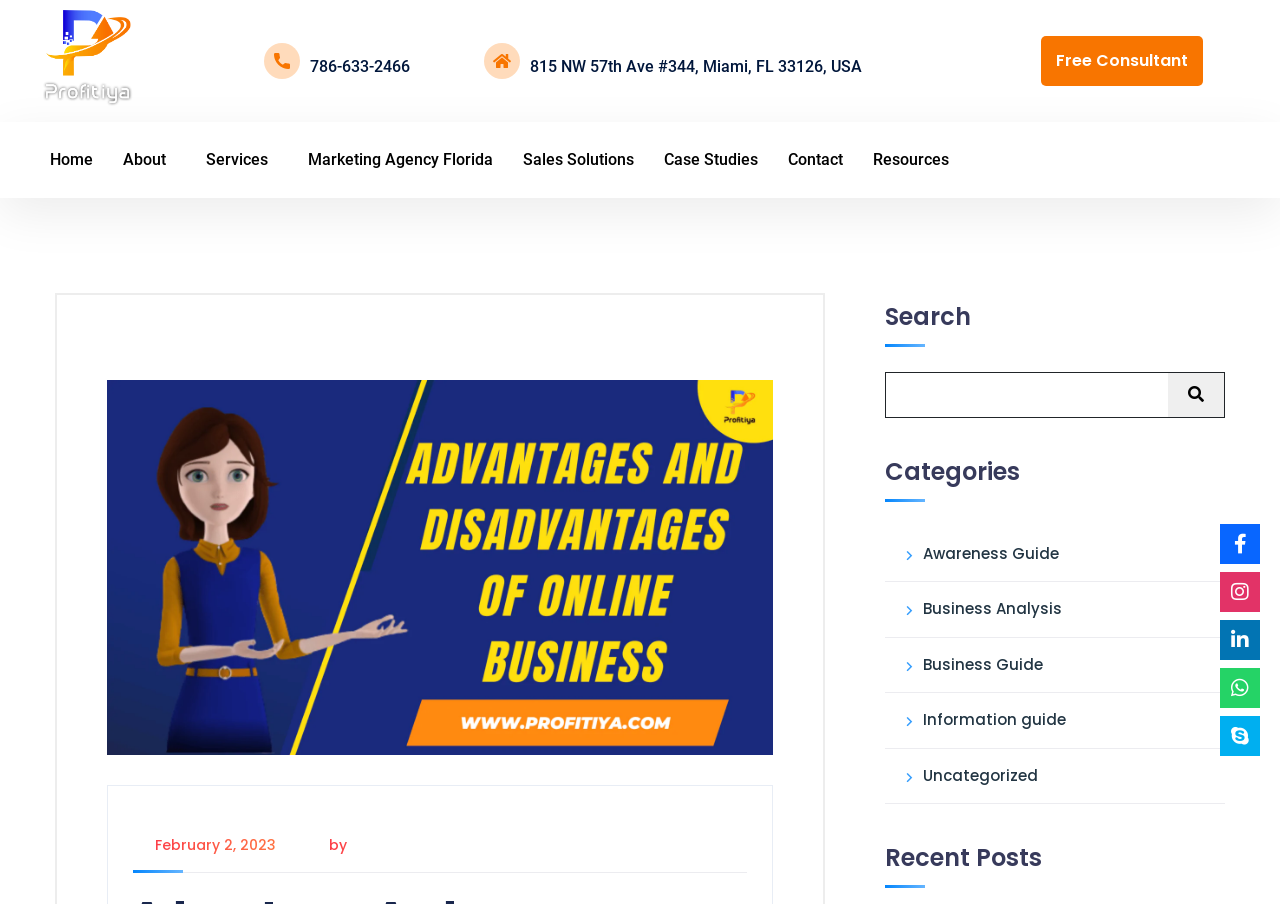Determine the main heading text of the webpage.

Advantages And Disadvantages Of Online Business